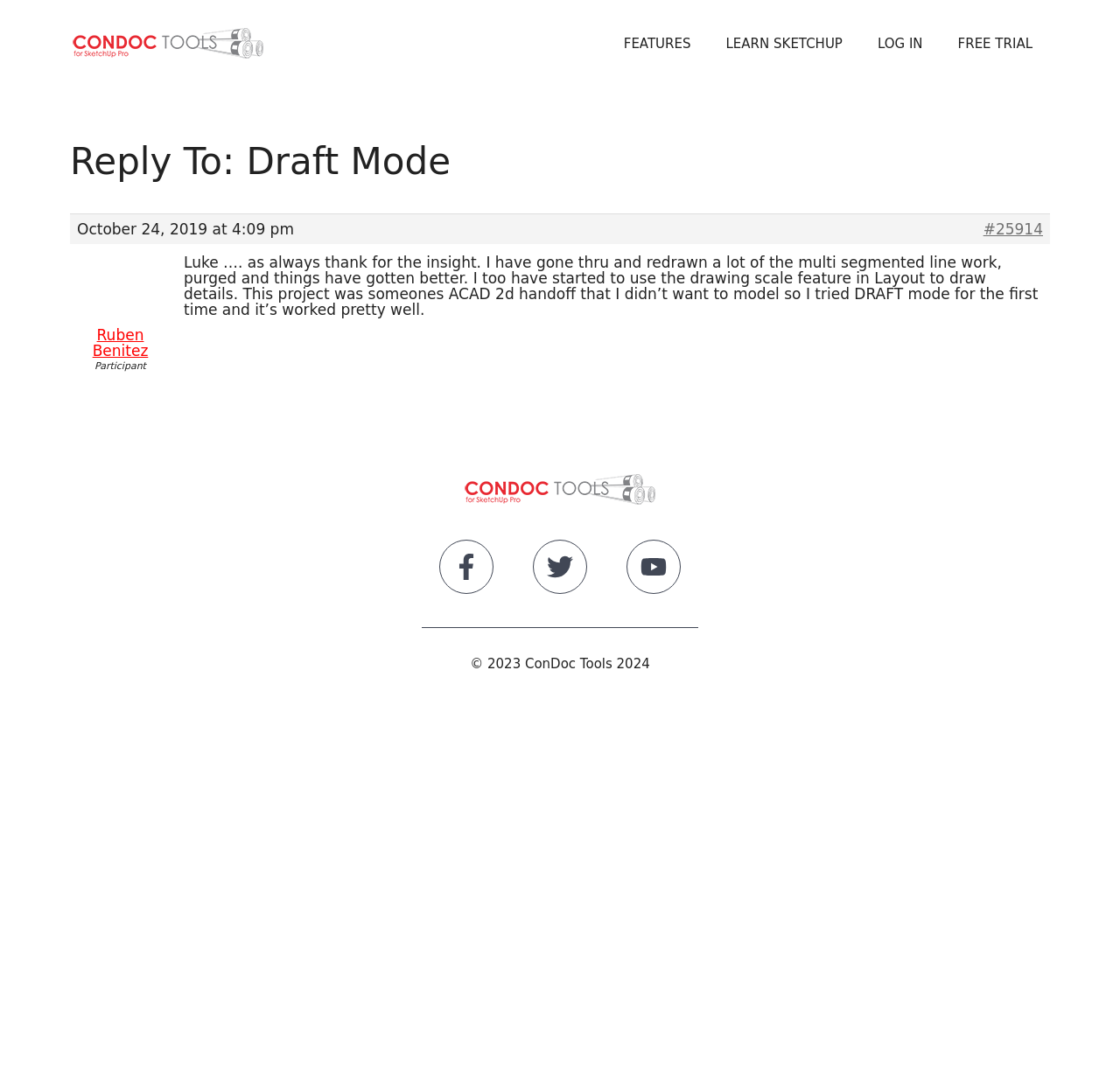Find the bounding box coordinates for the area that should be clicked to accomplish the instruction: "Go to FEATURES page".

[0.541, 0.016, 0.632, 0.066]